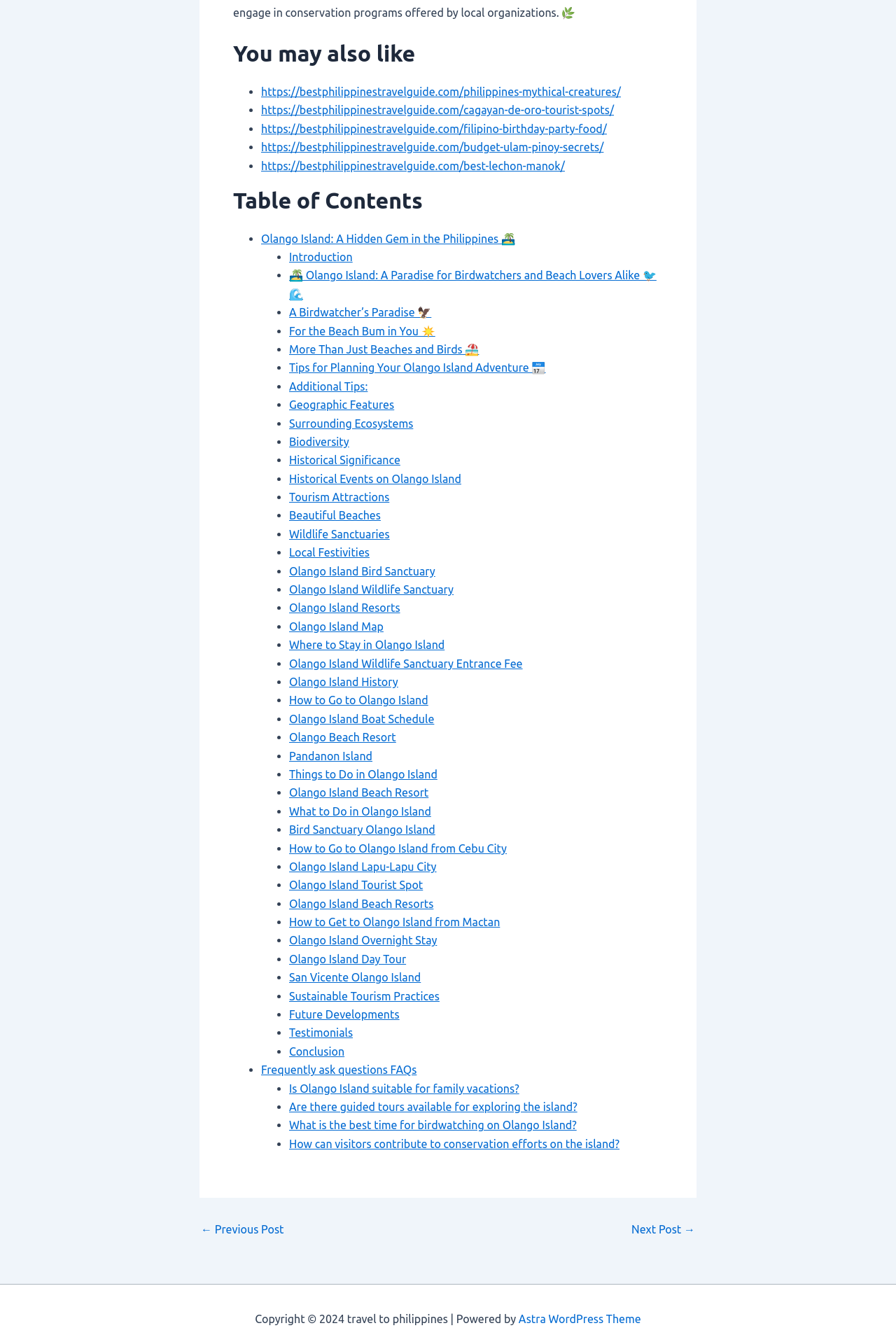Pinpoint the bounding box coordinates of the clickable element to carry out the following instruction: "Read 'Introduction'."

[0.323, 0.189, 0.394, 0.198]